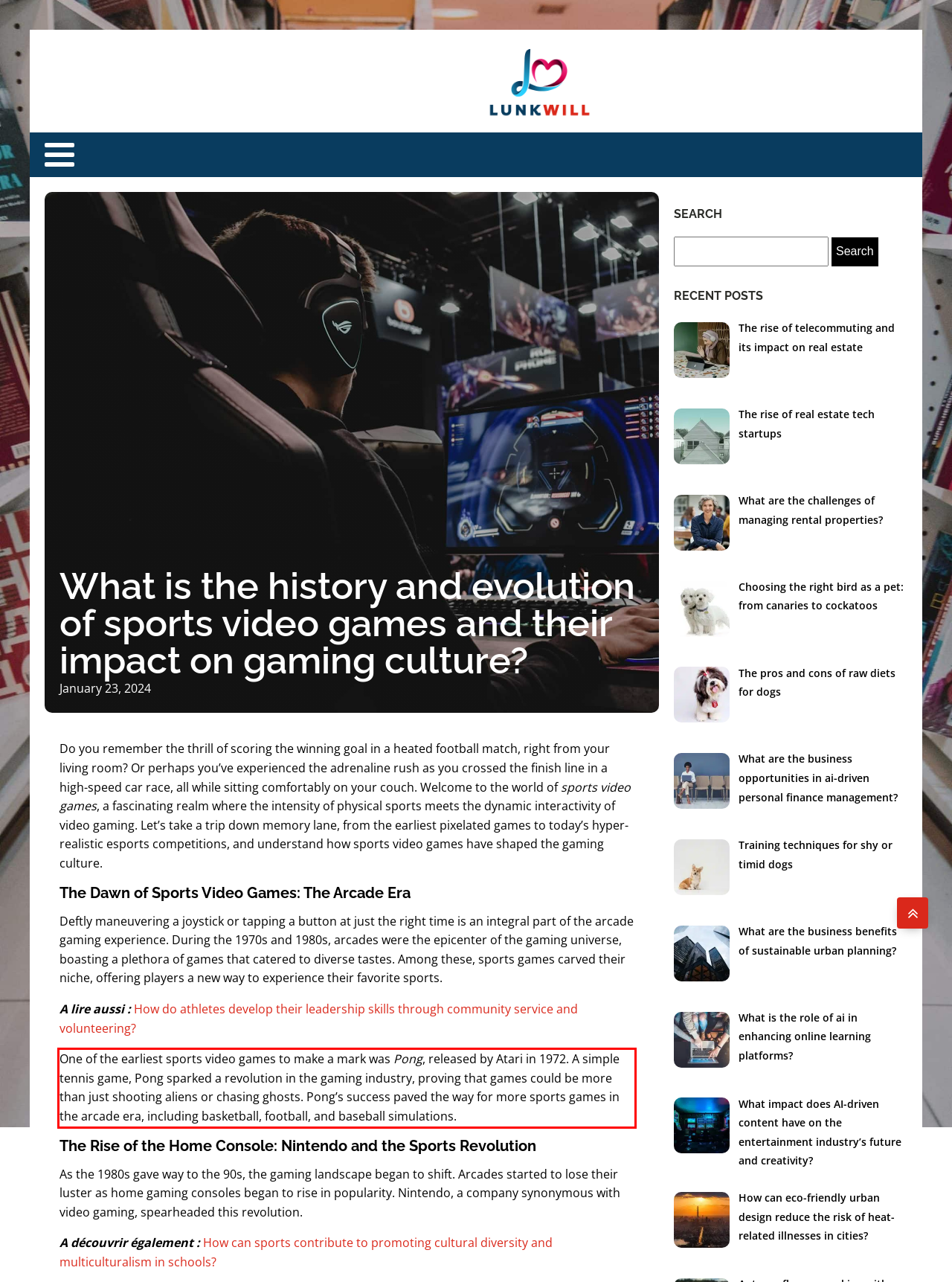Locate the red bounding box in the provided webpage screenshot and use OCR to determine the text content inside it.

One of the earliest sports video games to make a mark was Pong, released by Atari in 1972. A simple tennis game, Pong sparked a revolution in the gaming industry, proving that games could be more than just shooting aliens or chasing ghosts. Pong’s success paved the way for more sports games in the arcade era, including basketball, football, and baseball simulations.